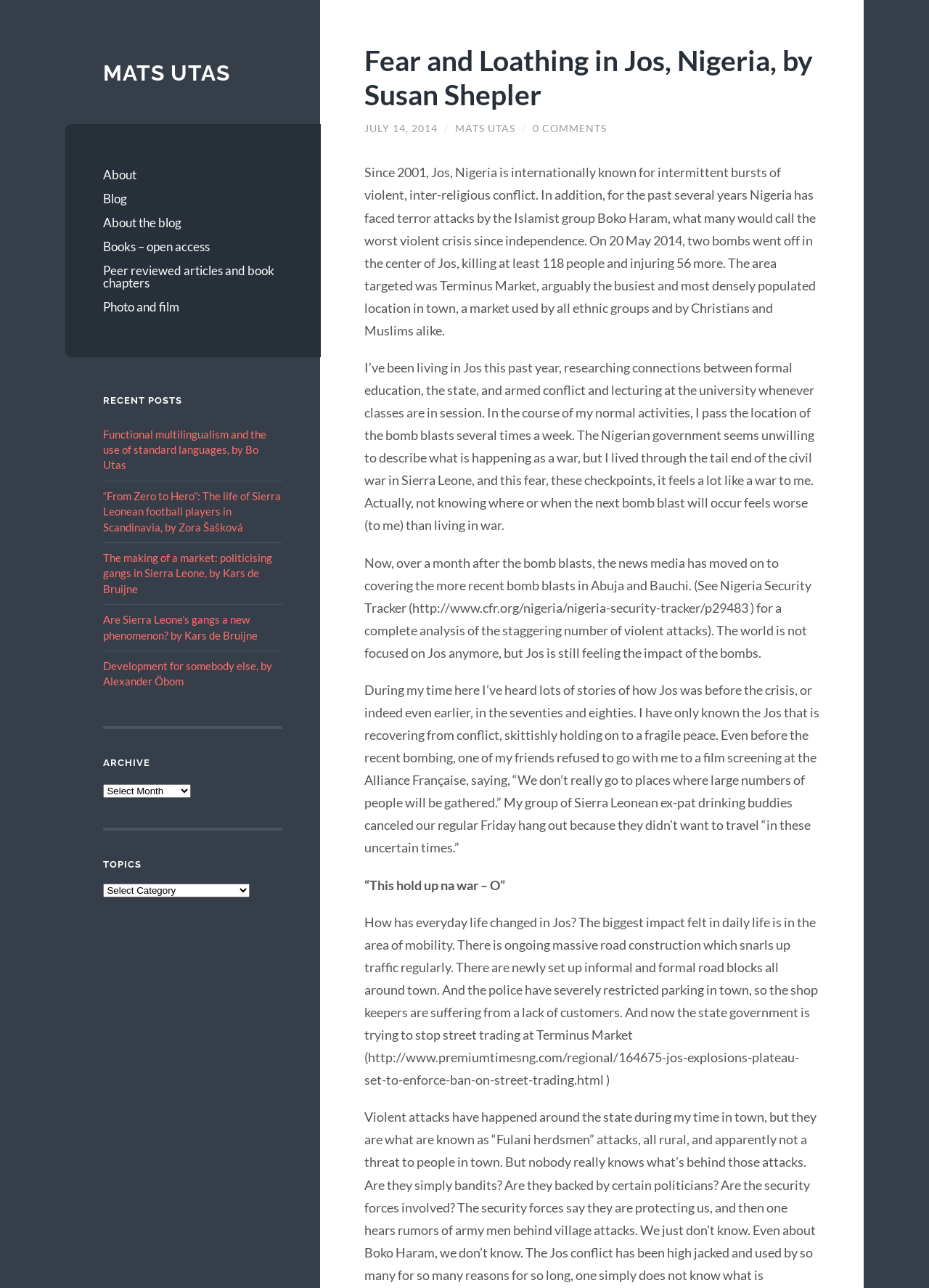Answer the question in a single word or phrase:
What is the title of the recent post?

Fear and Loathing in Jos, Nigeria, by Susan Shepler